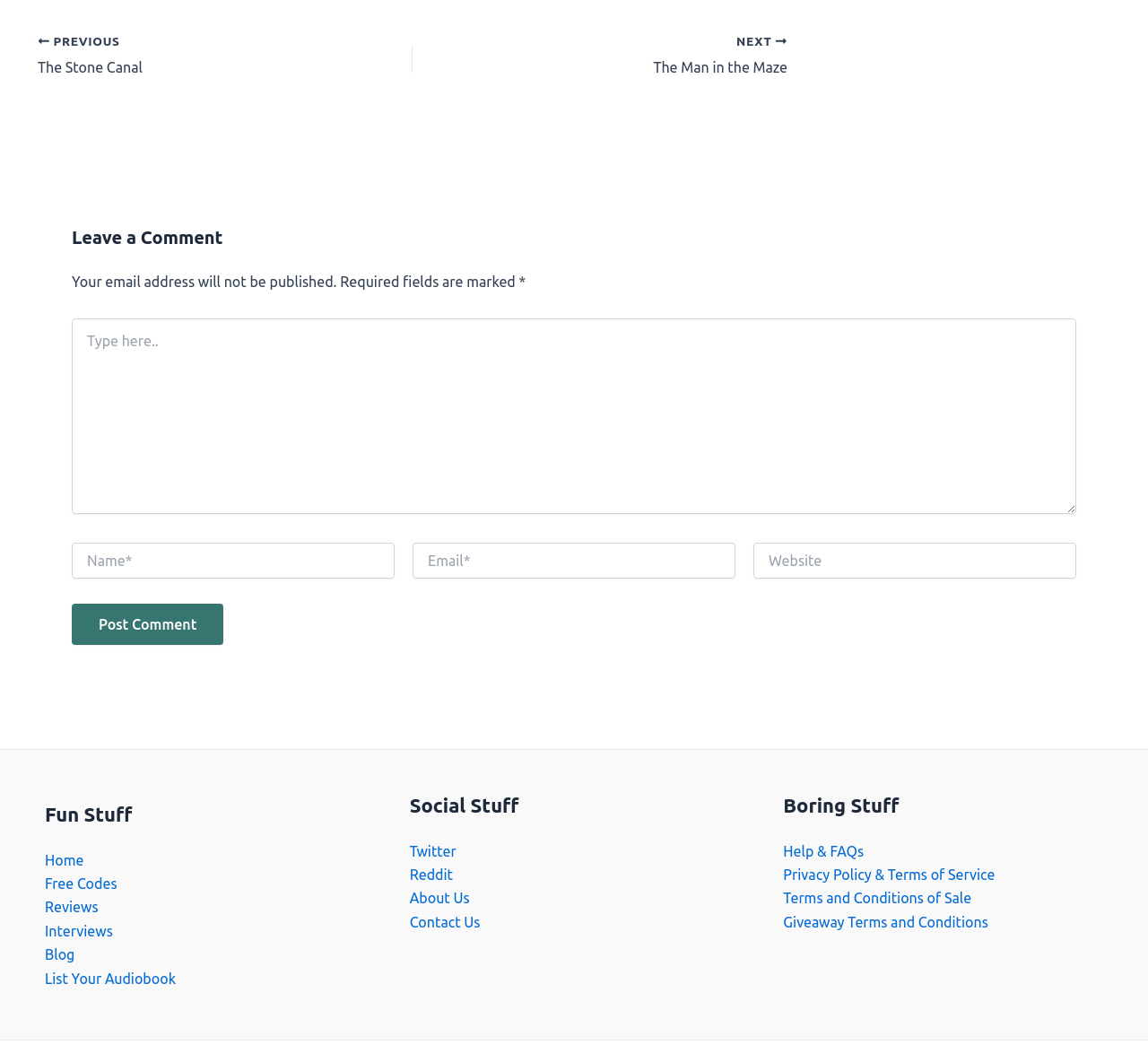For the following element description, predict the bounding box coordinates in the format (top-left x, top-left y, bottom-right x, bottom-right y). All values should be floating point numbers between 0 and 1. Description: Free Codes

[0.039, 0.838, 0.102, 0.853]